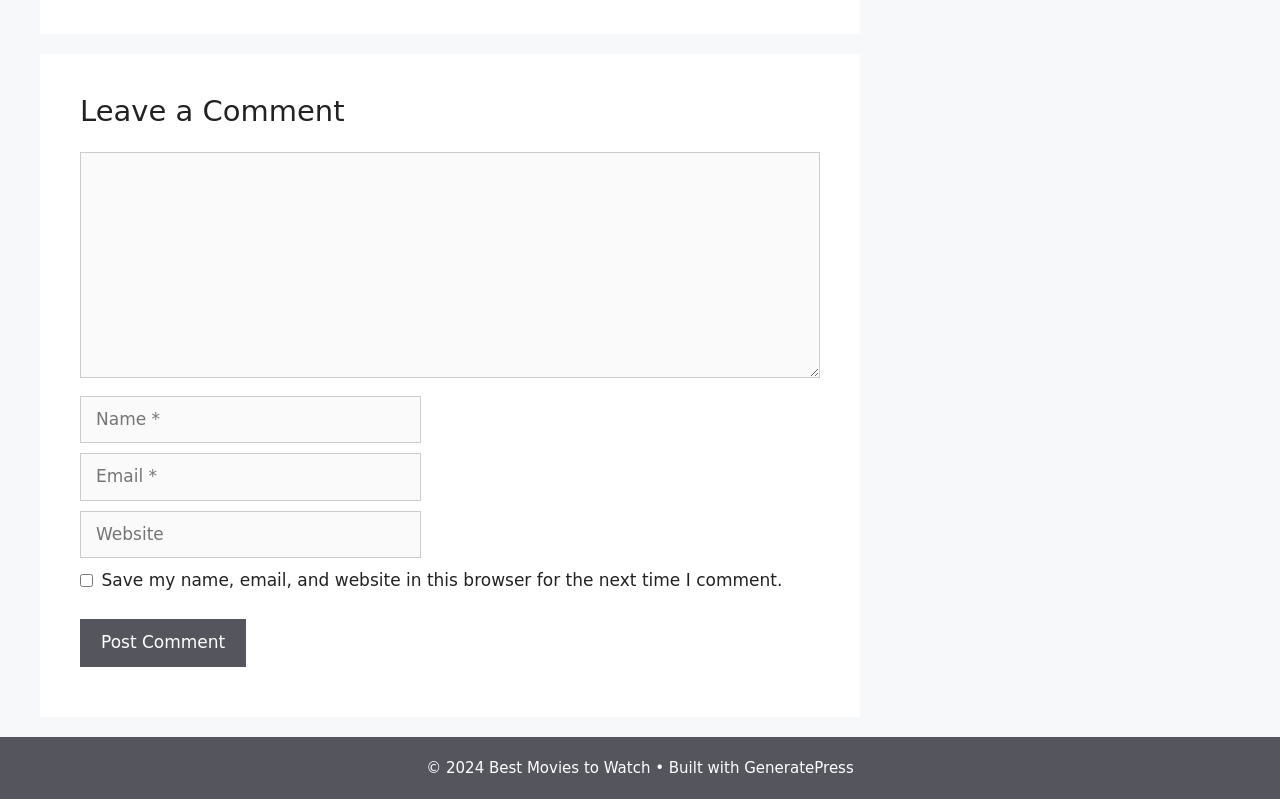What is the purpose of the textbox with the label 'Comment'?
Can you give a detailed and elaborate answer to the question?

The textbox with the label 'Comment' is required and has a heading 'Leave a Comment' above it, indicating that it is used to input a comment to be posted.